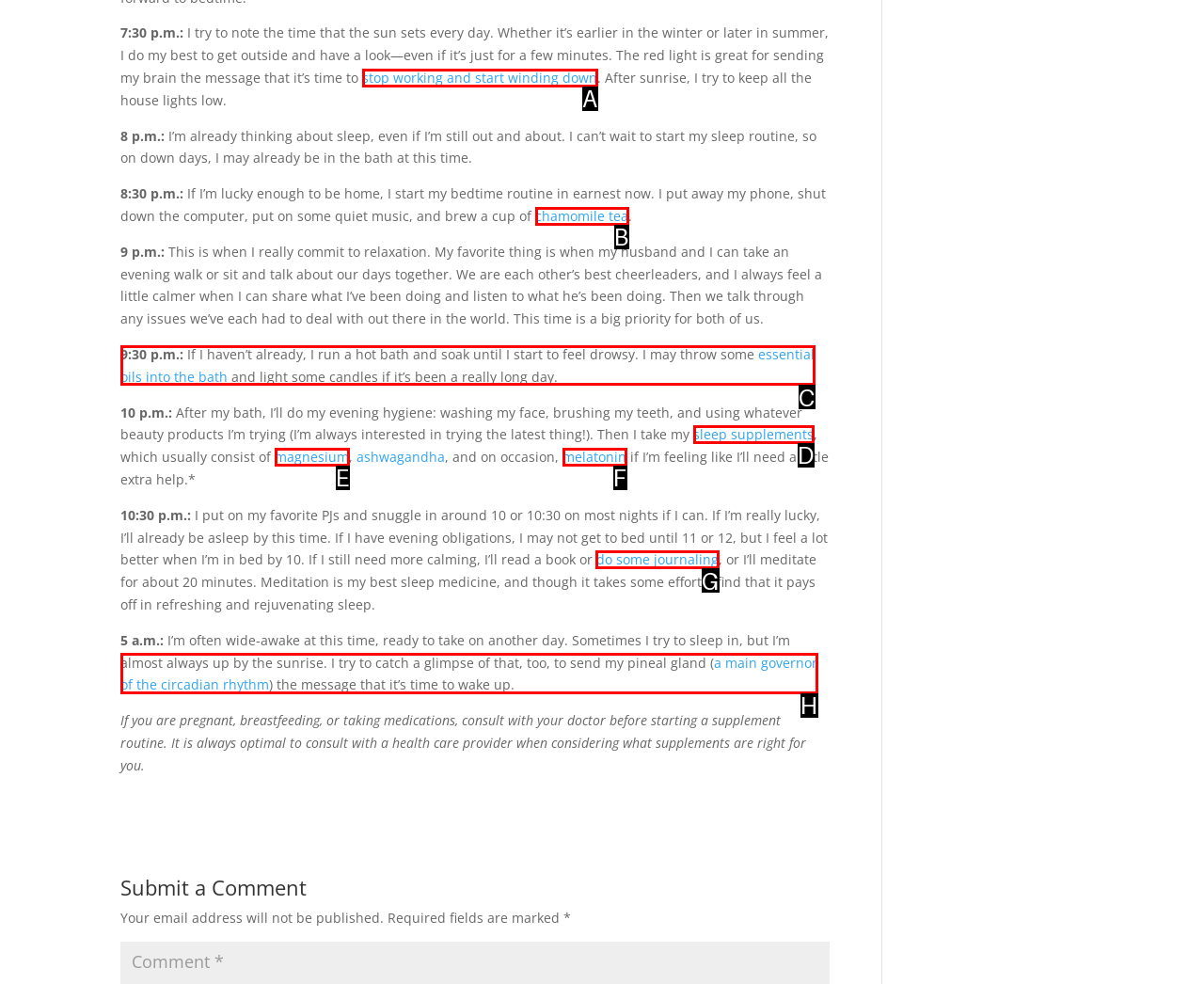Identify the correct UI element to click for this instruction: click the link to do some journaling
Respond with the appropriate option's letter from the provided choices directly.

G